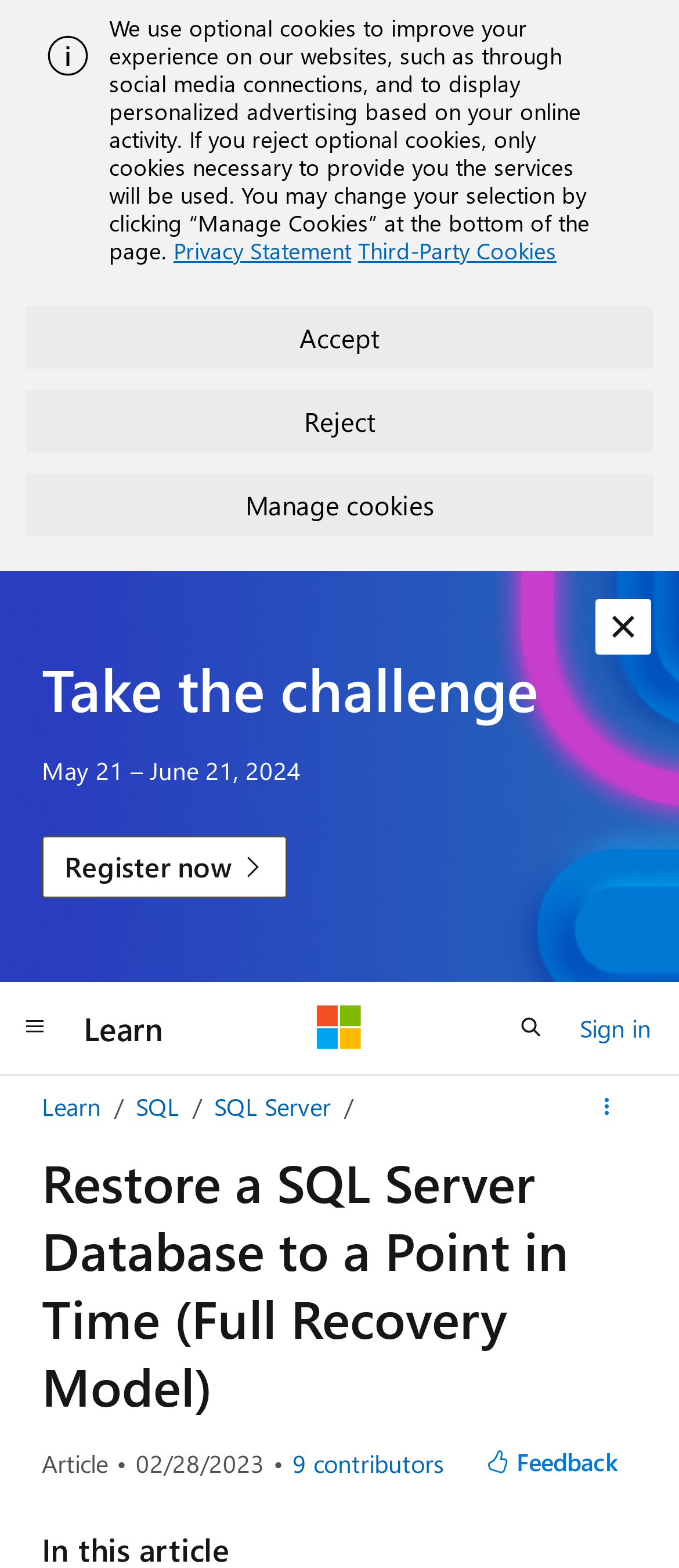Please specify the bounding box coordinates for the clickable region that will help you carry out the instruction: "Give feedback".

[0.688, 0.915, 0.938, 0.95]